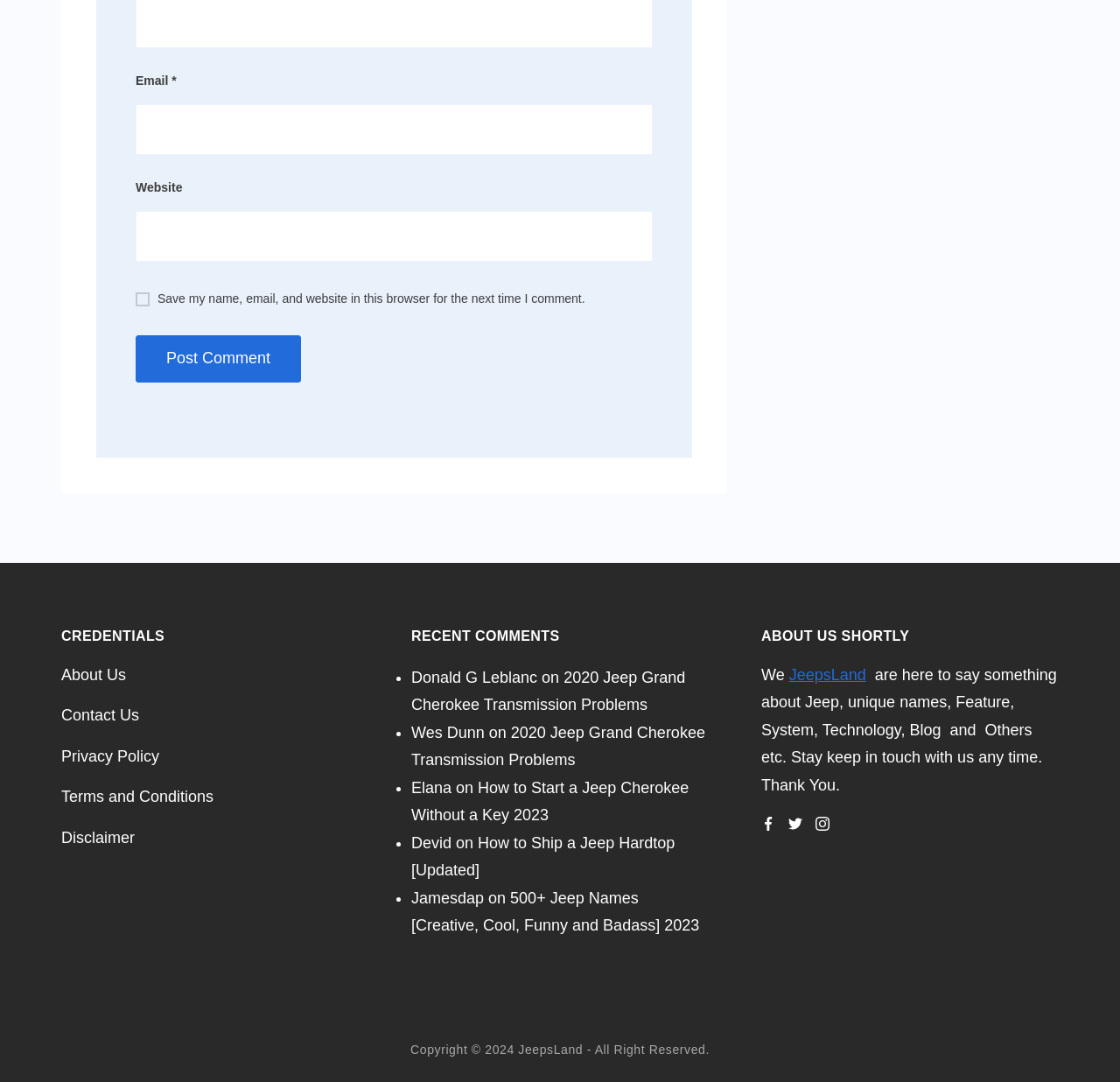Find the bounding box coordinates of the UI element according to this description: "Disclaimer".

[0.055, 0.766, 0.12, 0.782]